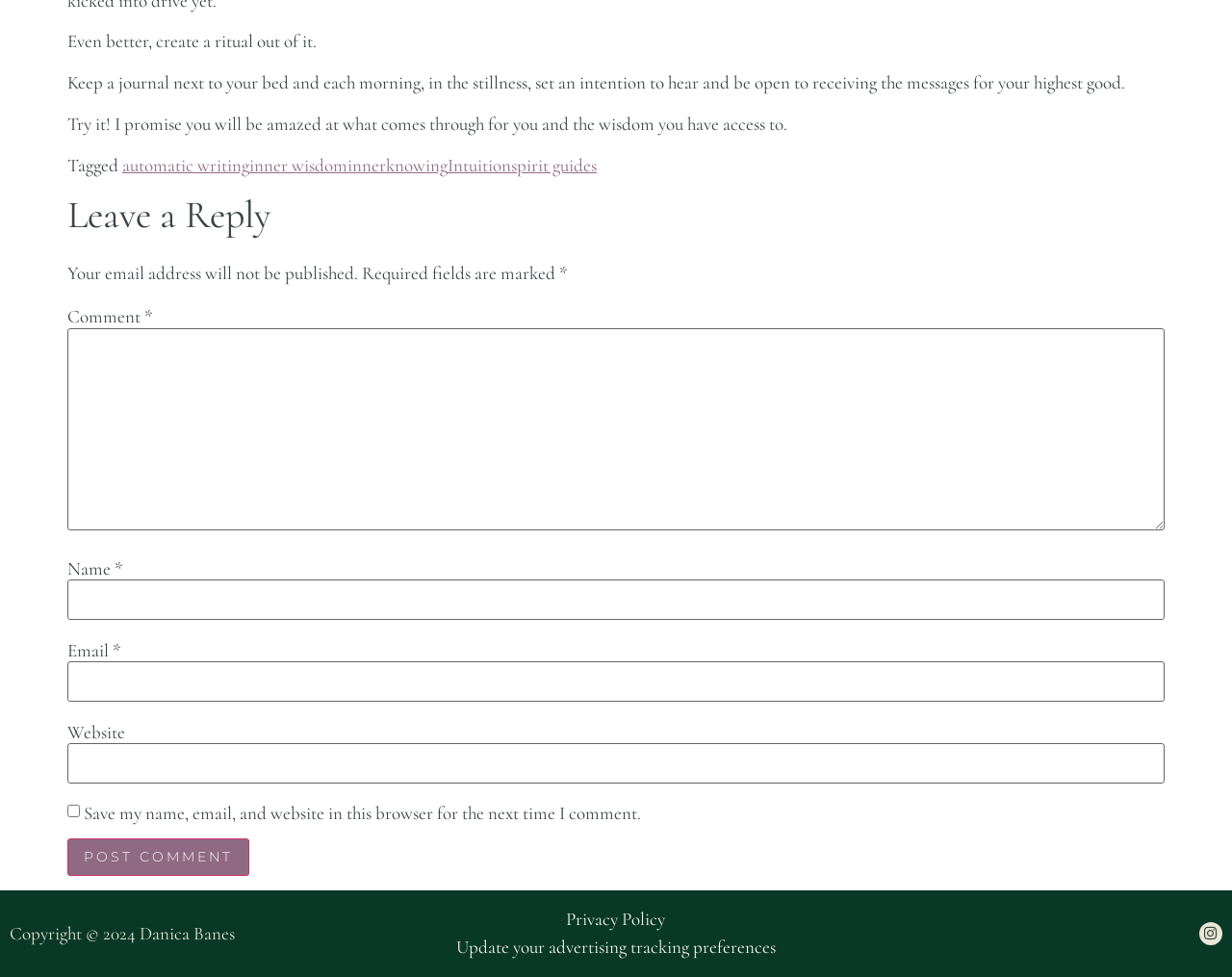Determine the bounding box coordinates of the UI element described by: "I Phone".

None